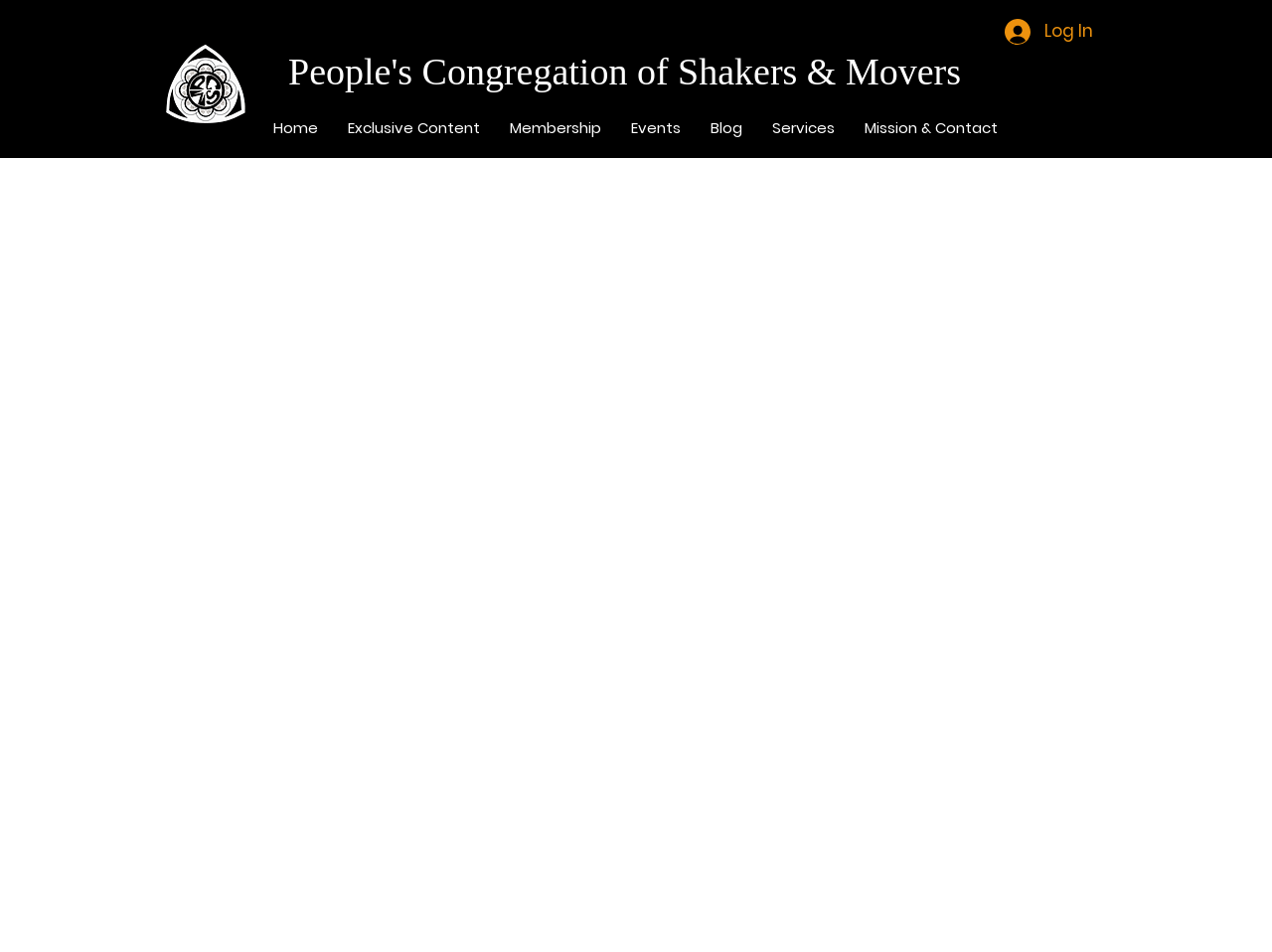From the details in the image, provide a thorough response to the question: How many links are in the navigation menu?

I counted the number of link elements under the navigation element with the text 'Site', and found 8 links: 'Home', 'Exclusive Content', 'Membership', 'Events', 'Blog', 'Services', and 'Mission & Contact'.